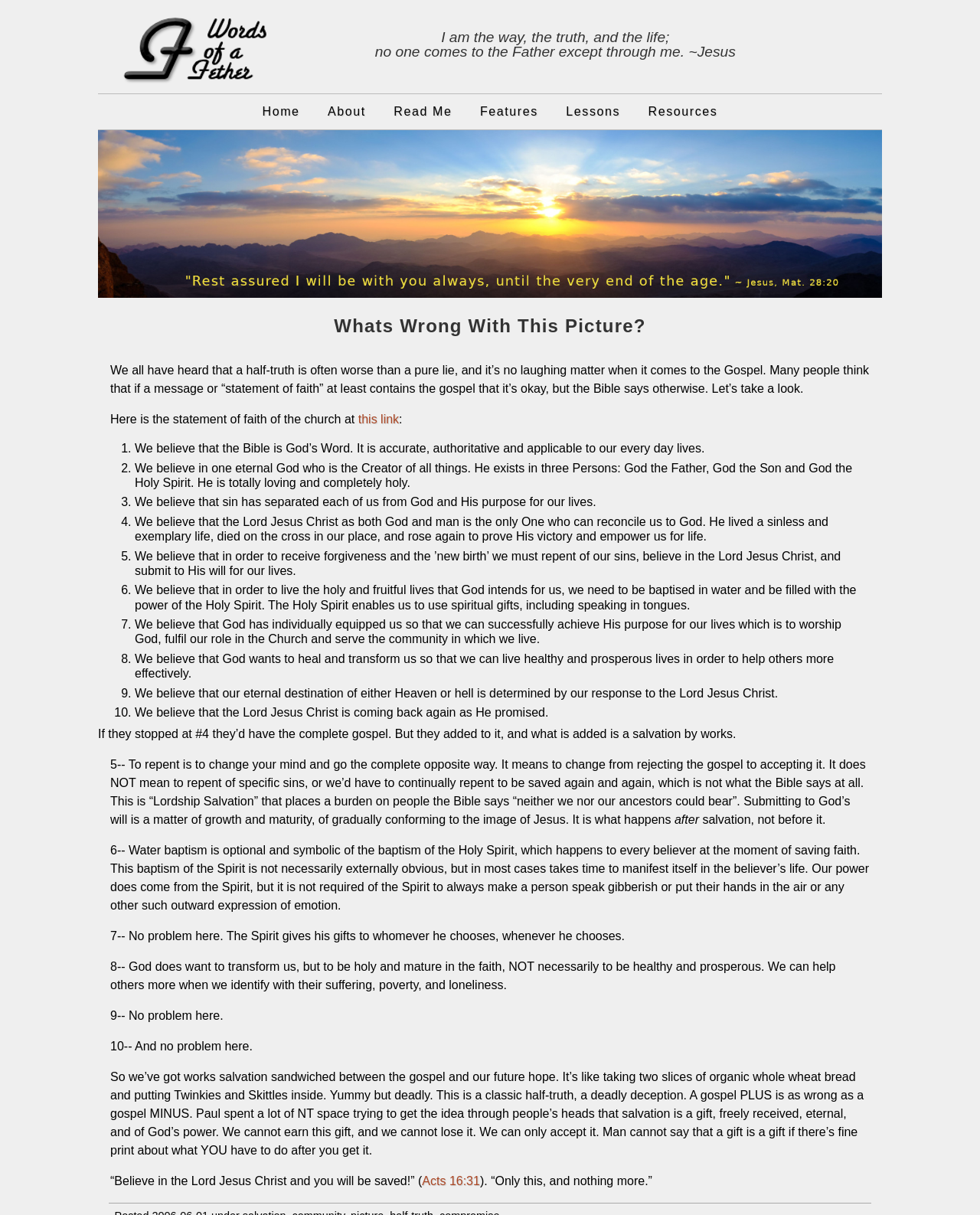Please identify the coordinates of the bounding box for the clickable region that will accomplish this instruction: "Click the 'About' link".

[0.322, 0.081, 0.386, 0.102]